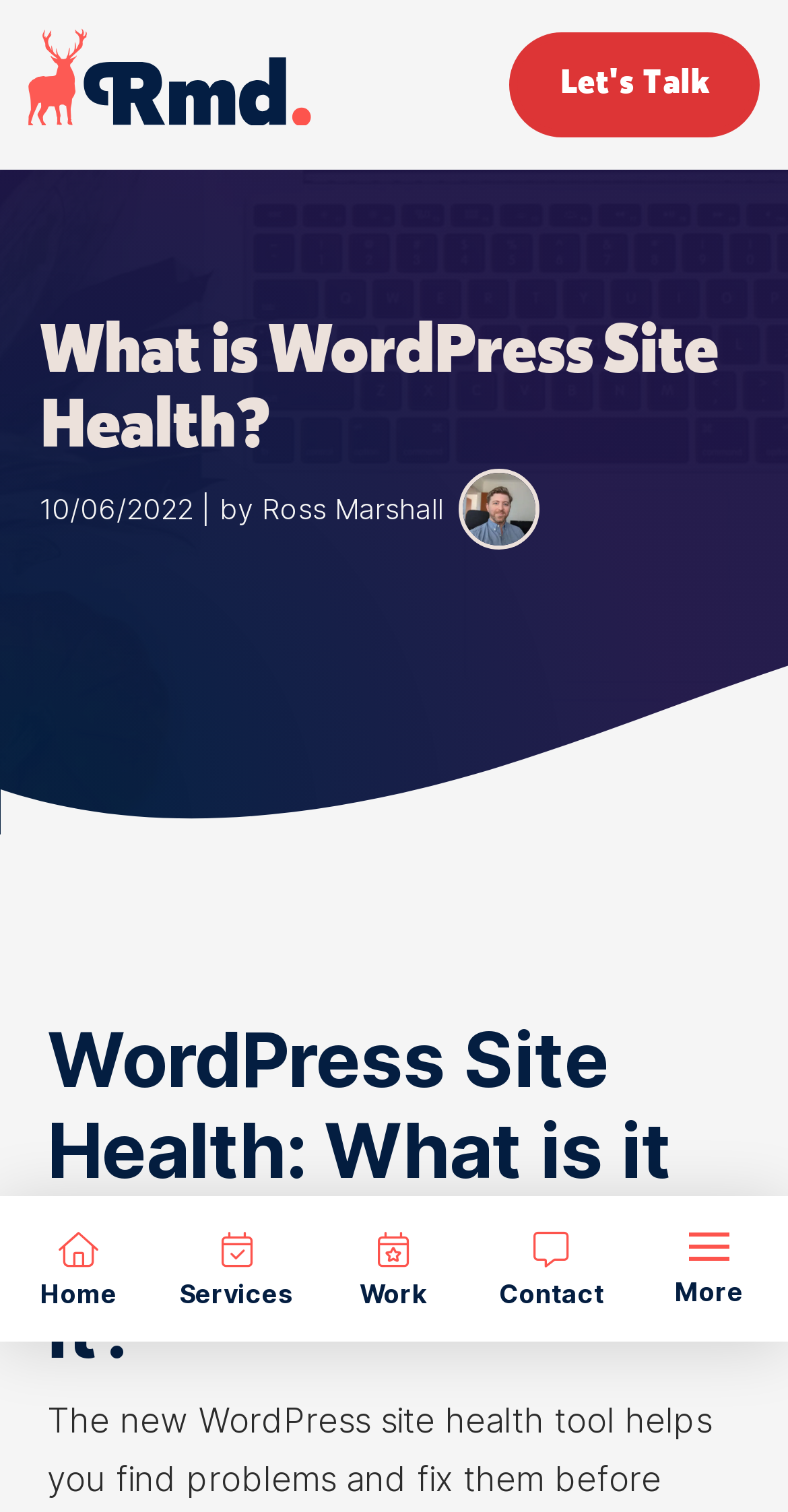Identify the bounding box for the element characterized by the following description: "Let's Talk".

[0.647, 0.022, 0.964, 0.09]